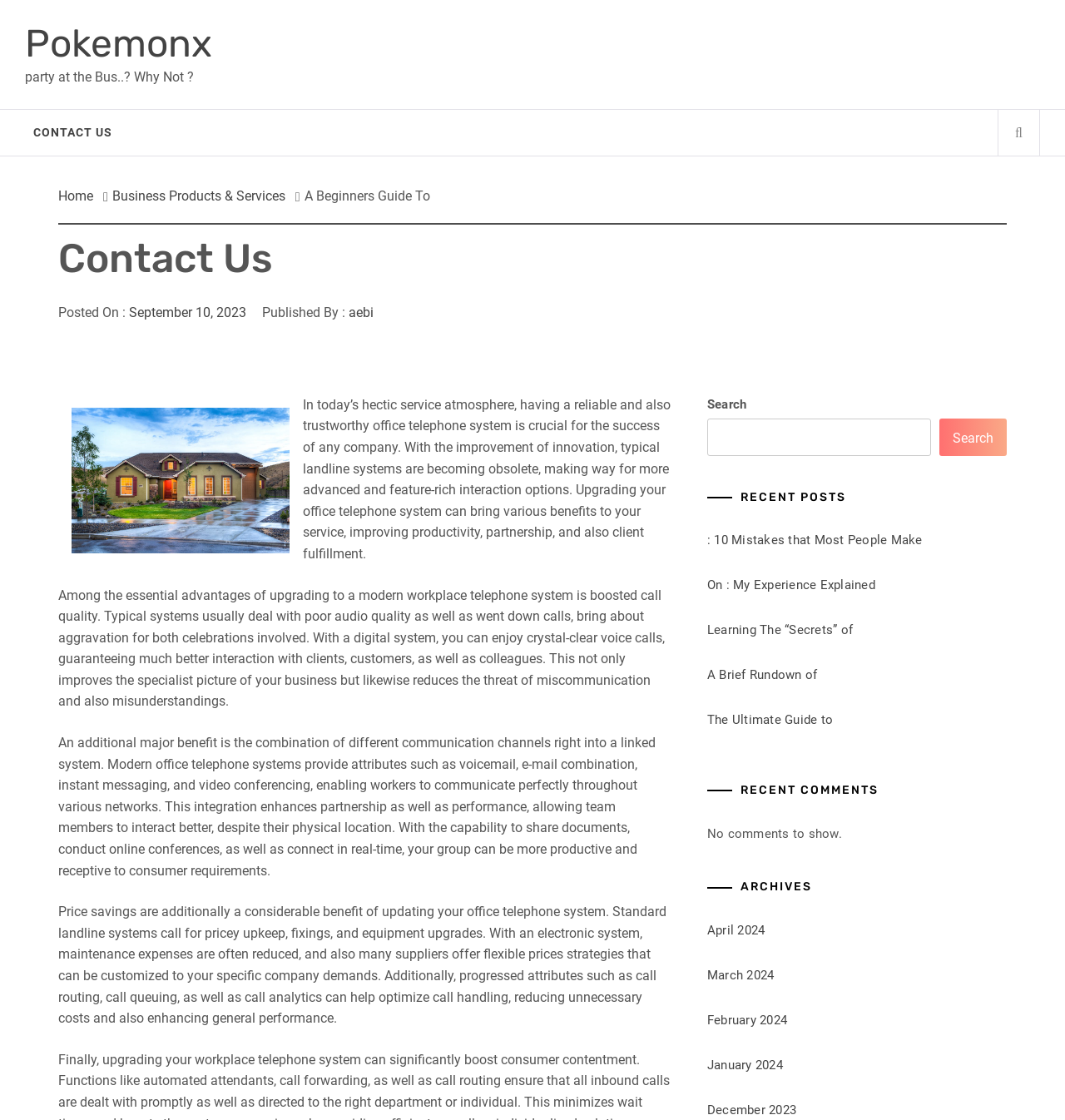Provide your answer in a single word or phrase: 
How many recent posts are listed?

5